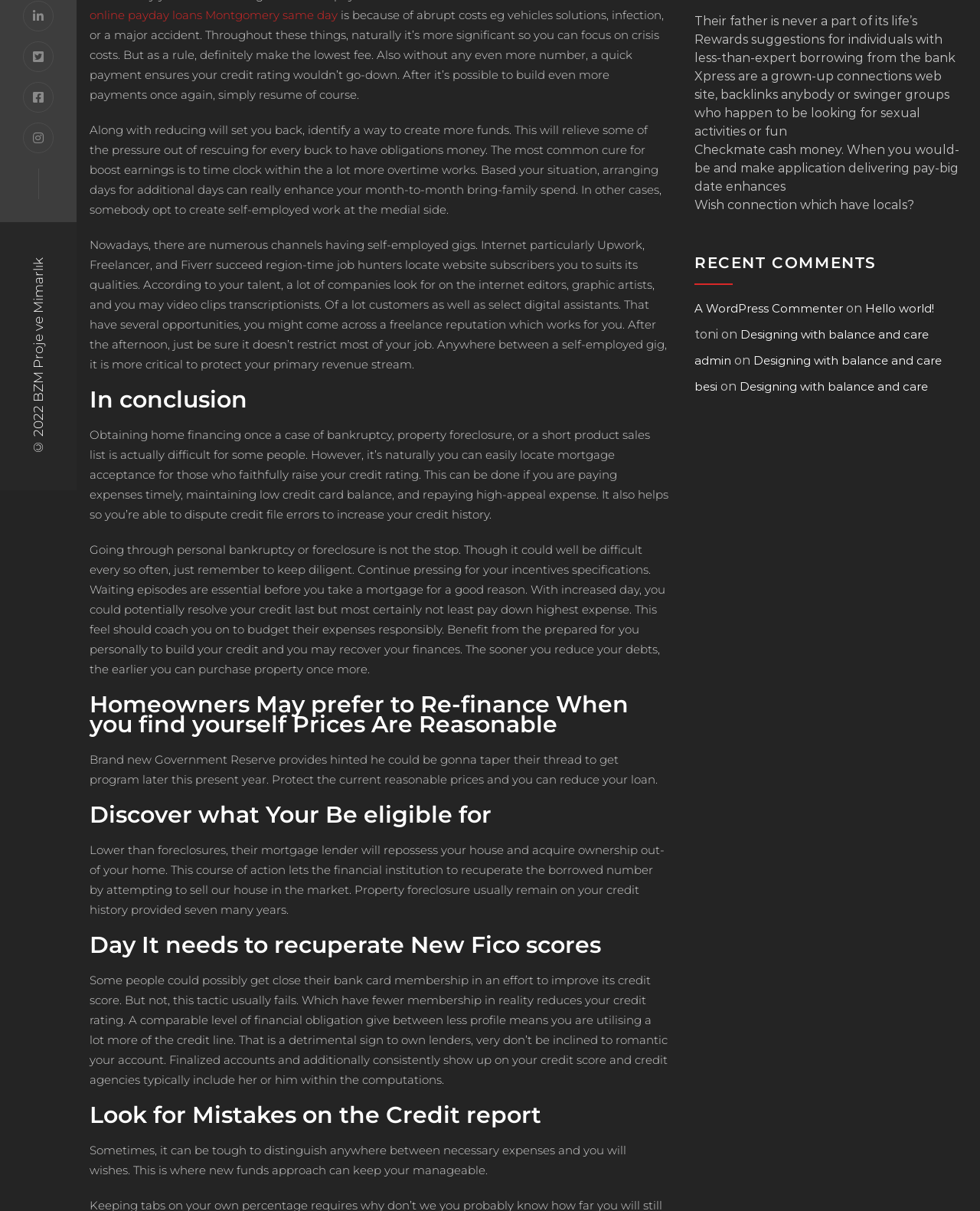Determine the bounding box coordinates for the UI element matching this description: "admin".

[0.709, 0.291, 0.746, 0.305]